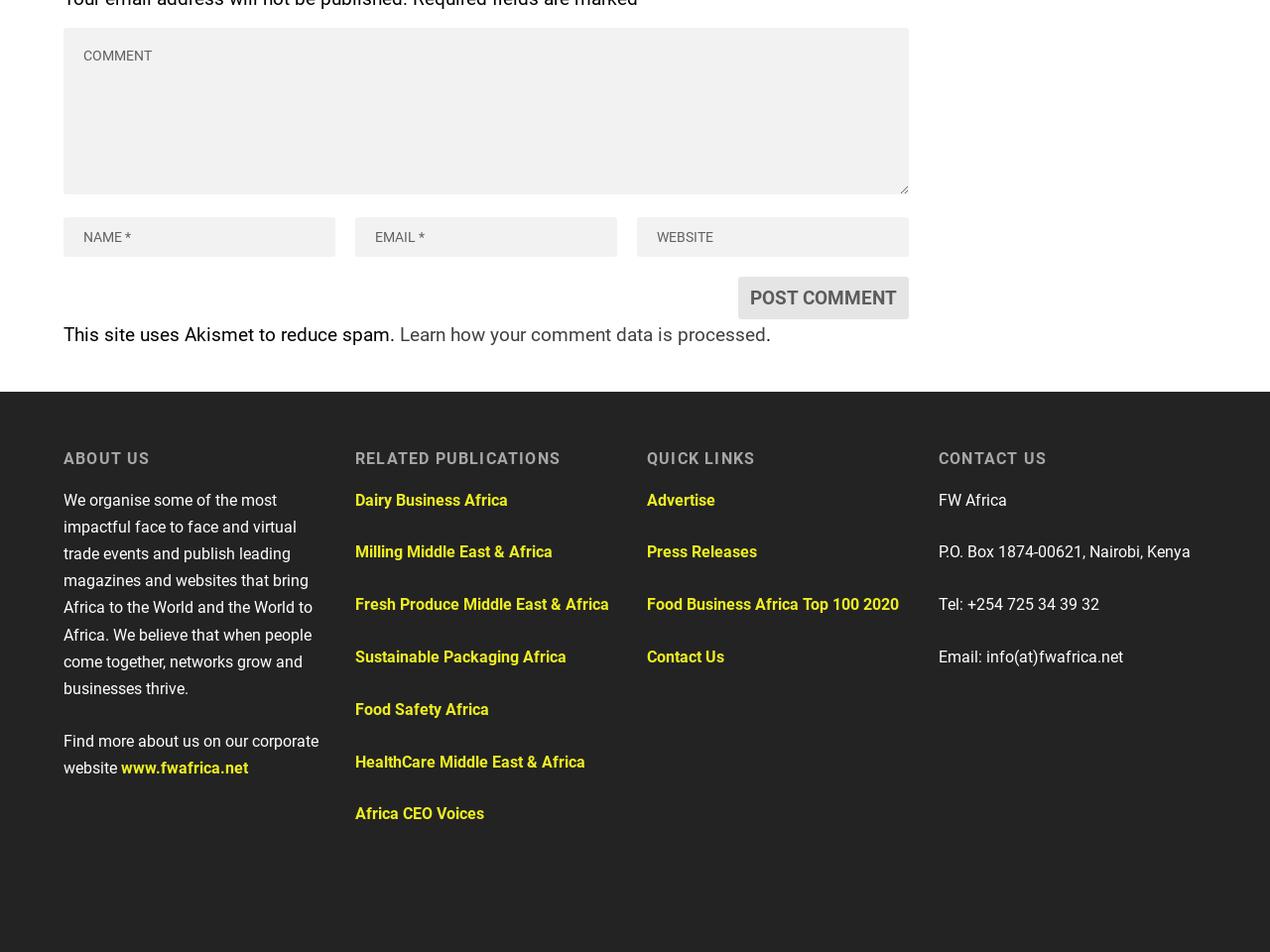Please find the bounding box coordinates of the element's region to be clicked to carry out this instruction: "Visit the corporate website".

[0.095, 0.823, 0.195, 0.842]